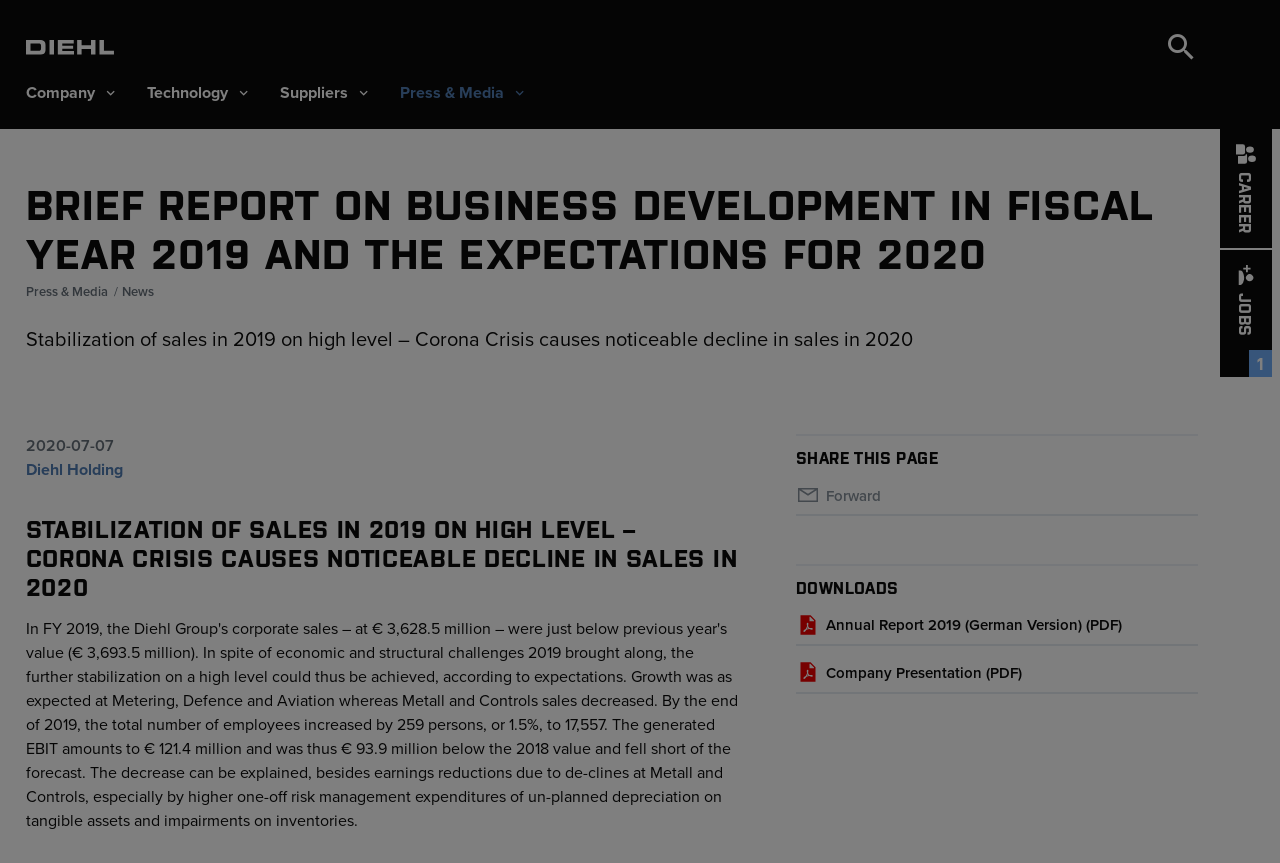Determine the bounding box coordinates of the UI element that matches the following description: "Forward". The coordinates should be four float numbers between 0 and 1 in the format [left, top, right, bottom].

[0.622, 0.551, 0.936, 0.598]